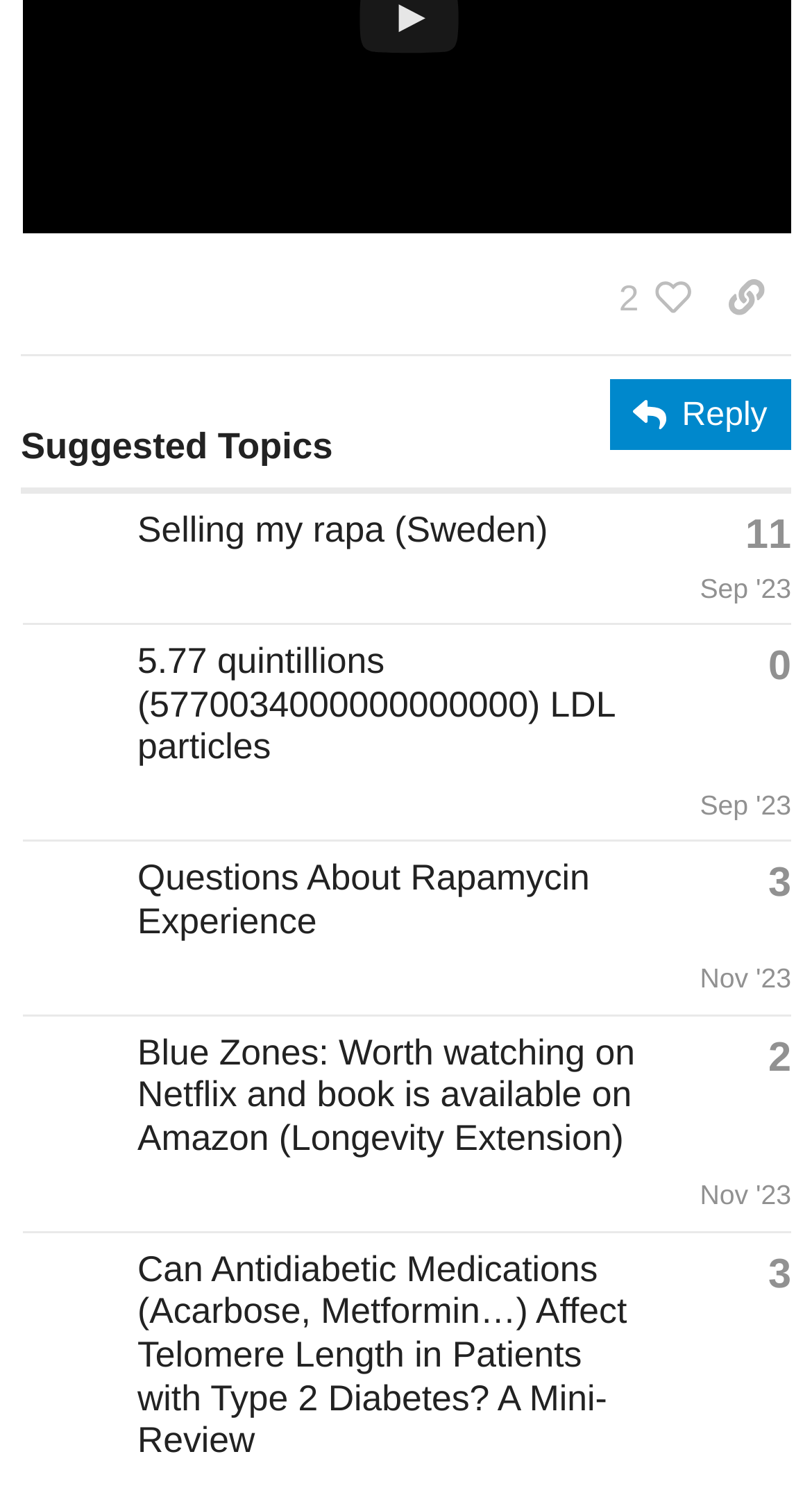Provide the bounding box coordinates in the format (top-left x, top-left y, bottom-right x, bottom-right y). All values are floating point numbers between 0 and 1. Determine the bounding box coordinate of the UI element described as: Informing Others

None